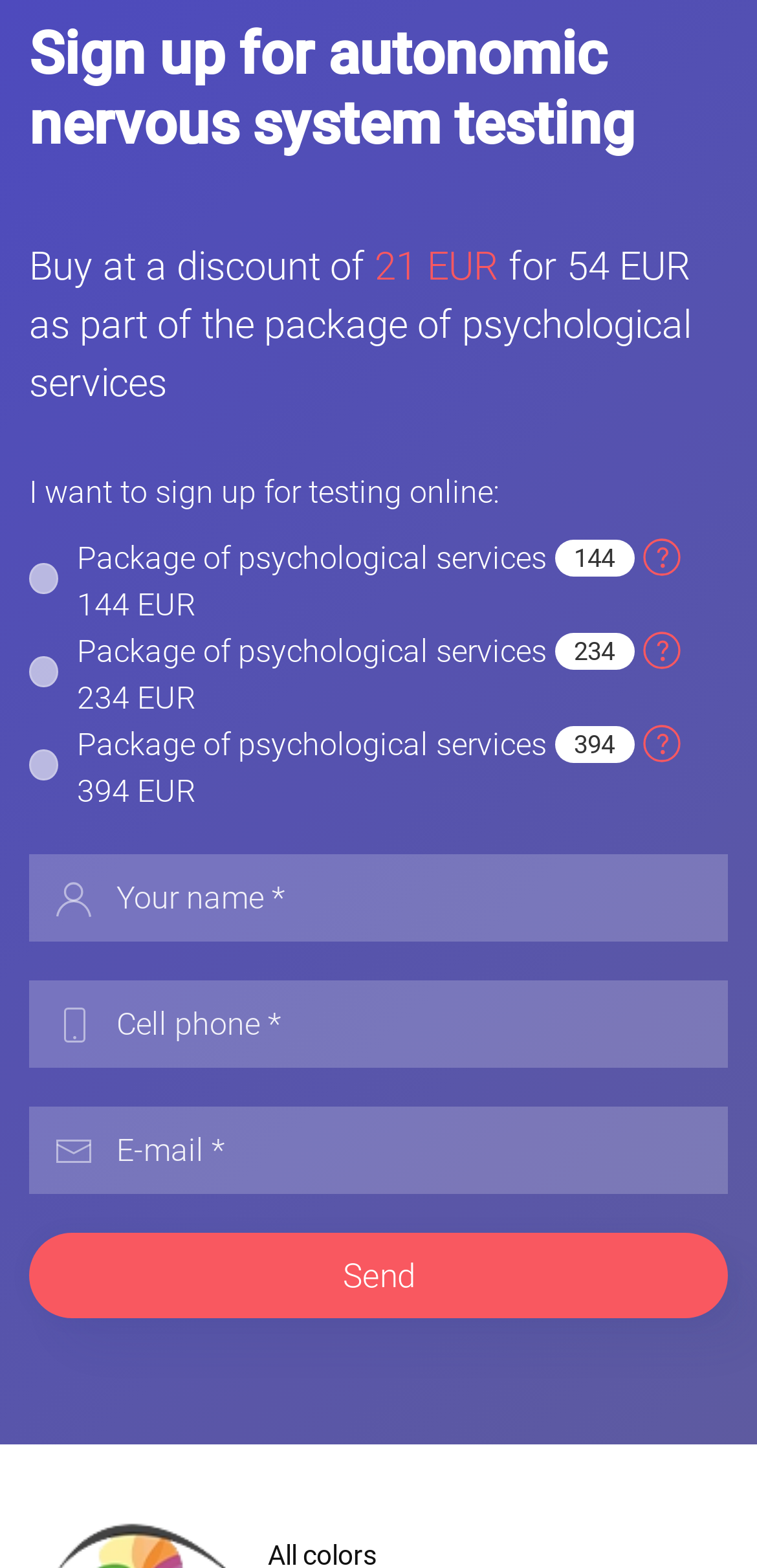From the webpage screenshot, identify the region described by Send. Provide the bounding box coordinates as (top-left x, top-left y, bottom-right x, bottom-right y), with each value being a floating point number between 0 and 1.

[0.038, 0.786, 0.962, 0.841]